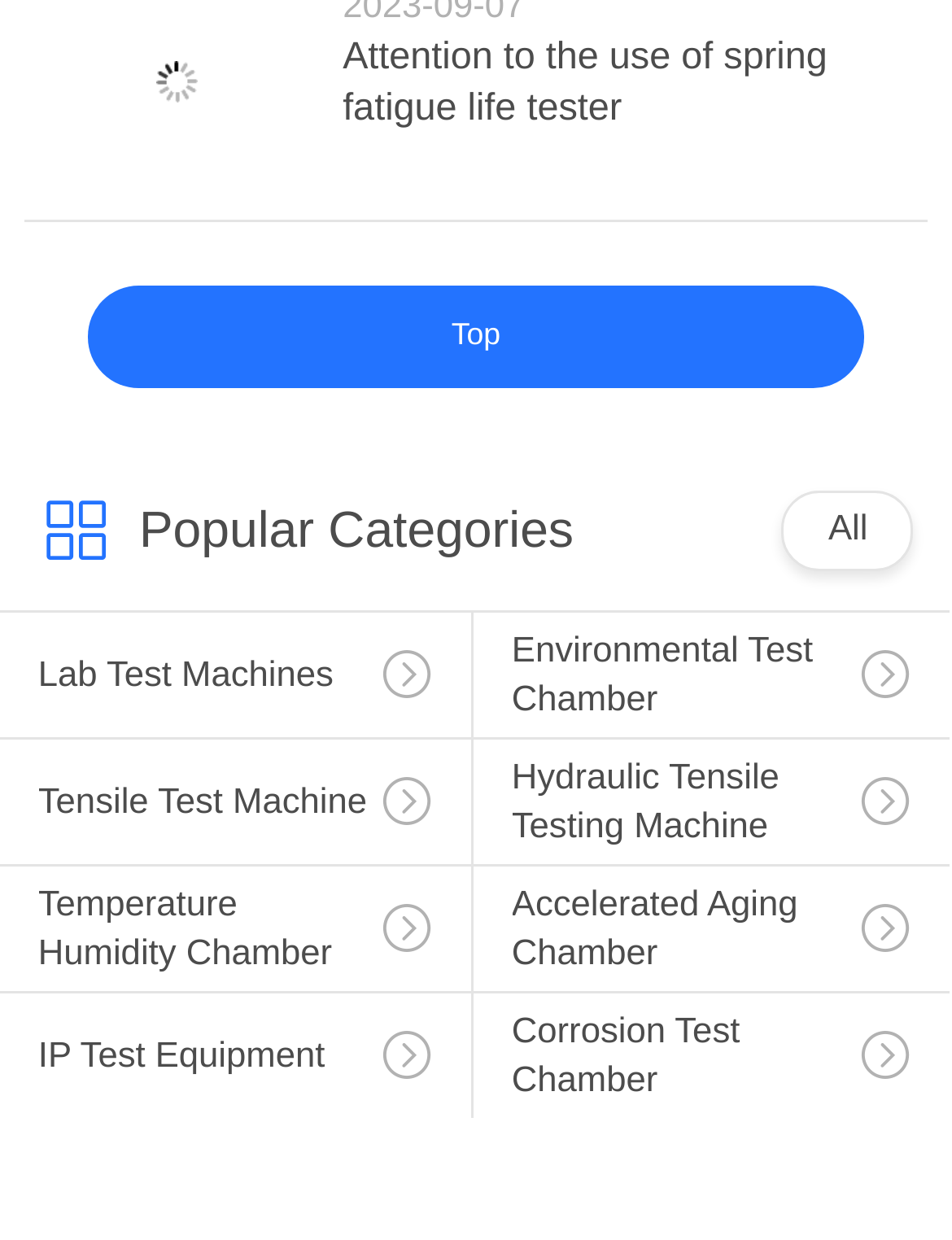Determine the bounding box coordinates of the clickable element necessary to fulfill the instruction: "View Lab Test Machines". Provide the coordinates as four float numbers within the 0 to 1 range, i.e., [left, top, right, bottom].

[0.0, 0.494, 0.495, 0.64]